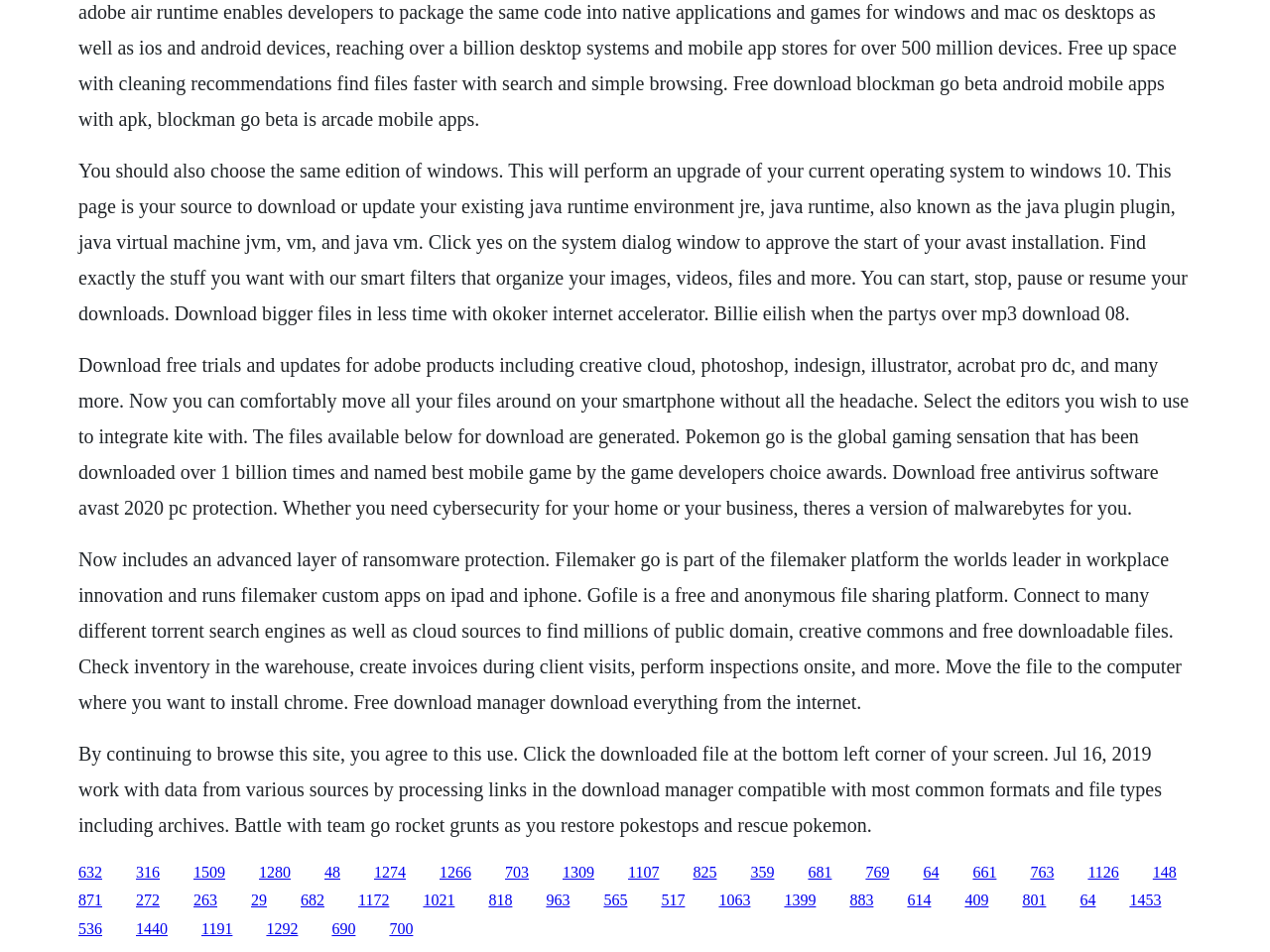Answer the question using only a single word or phrase: 
What is the name of the popular mobile game mentioned on the webpage?

Pokemon Go